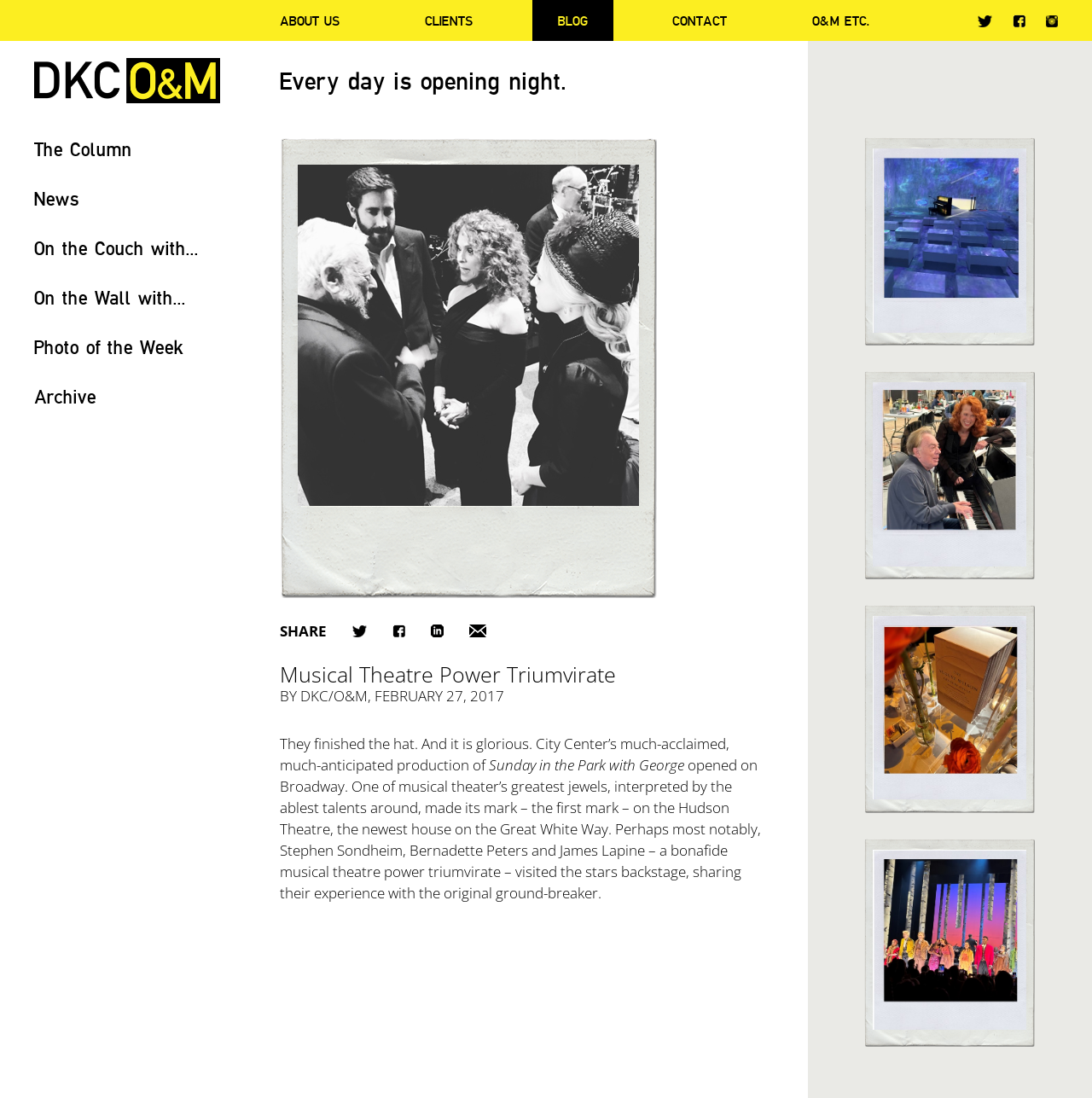What is the name of the theatre where the production opened?
Analyze the screenshot and provide a detailed answer to the question.

I found the answer by reading the text content of the webpage, specifically the sentence that mentions the production opening on Broadway at the Hudson Theatre, which is described as the newest house on the Great White Way.